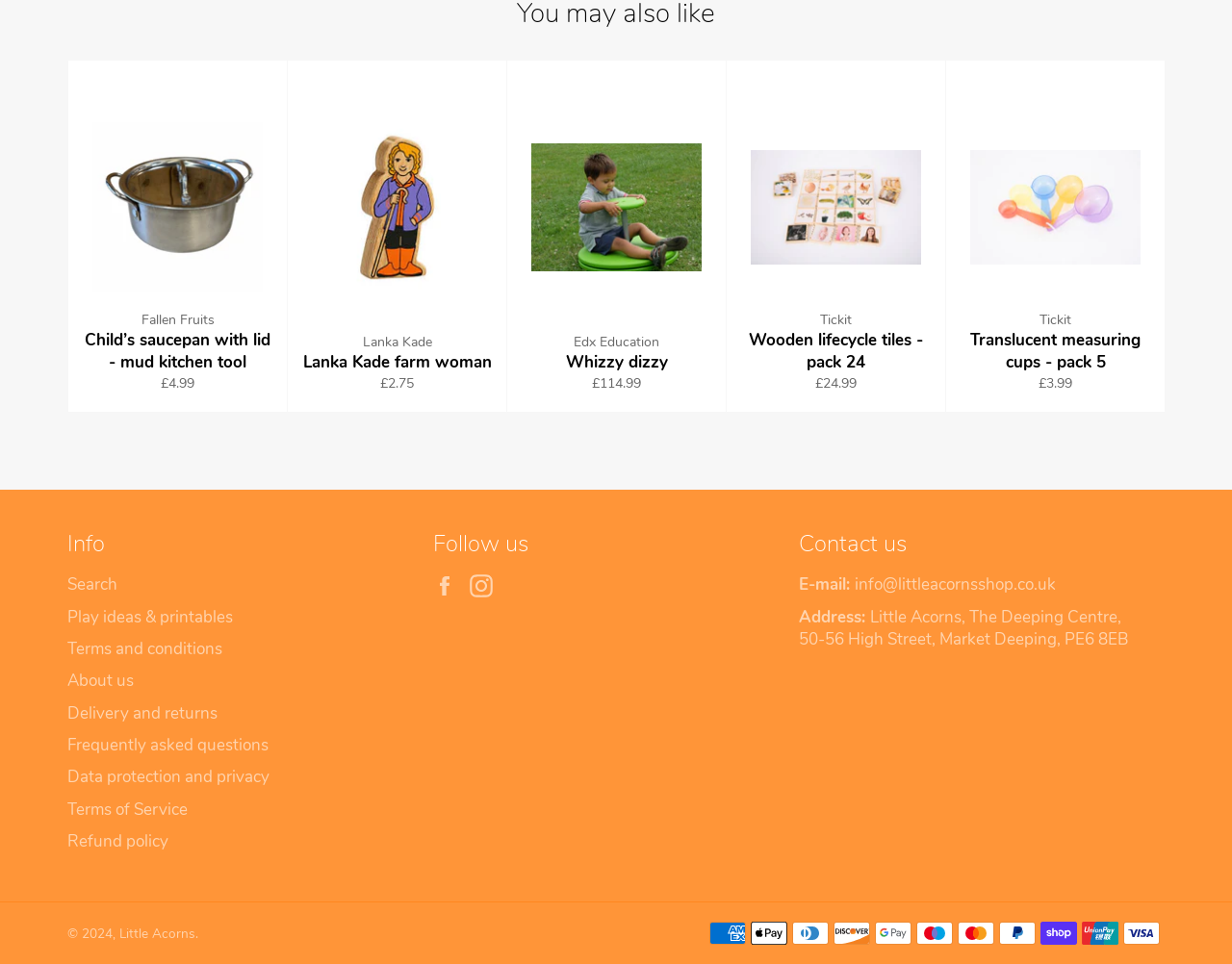What is the purpose of the 'Info' section?
Give a detailed response to the question by analyzing the screenshot.

I inferred the purpose of the 'Info' section by looking at the heading element with the text 'Info' and the links below it, which suggest that it provides information about the website or its policies.